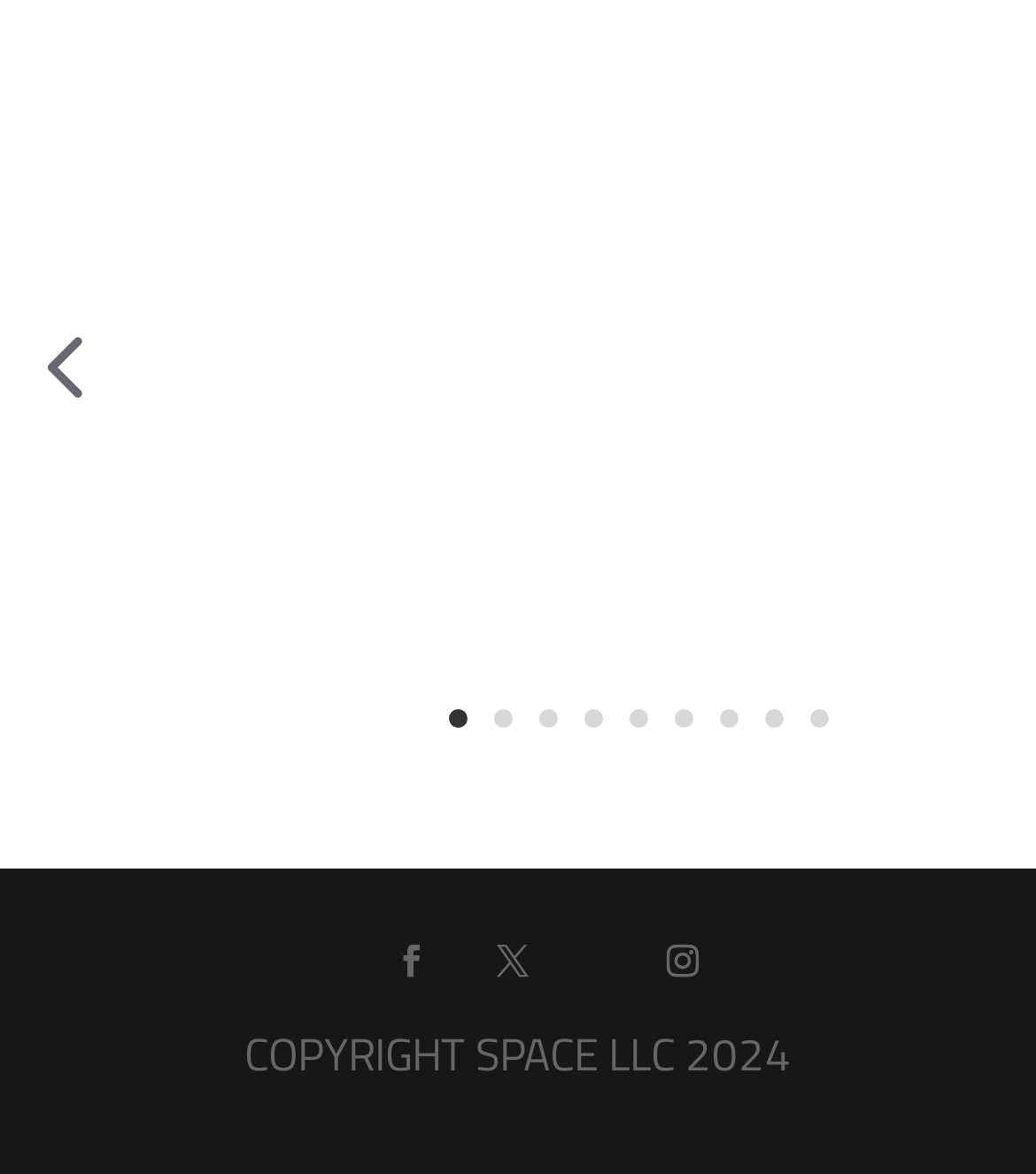Show the bounding box coordinates of the region that should be clicked to follow the instruction: "click the arrow back button."

[0.382, 0.79, 0.413, 0.856]